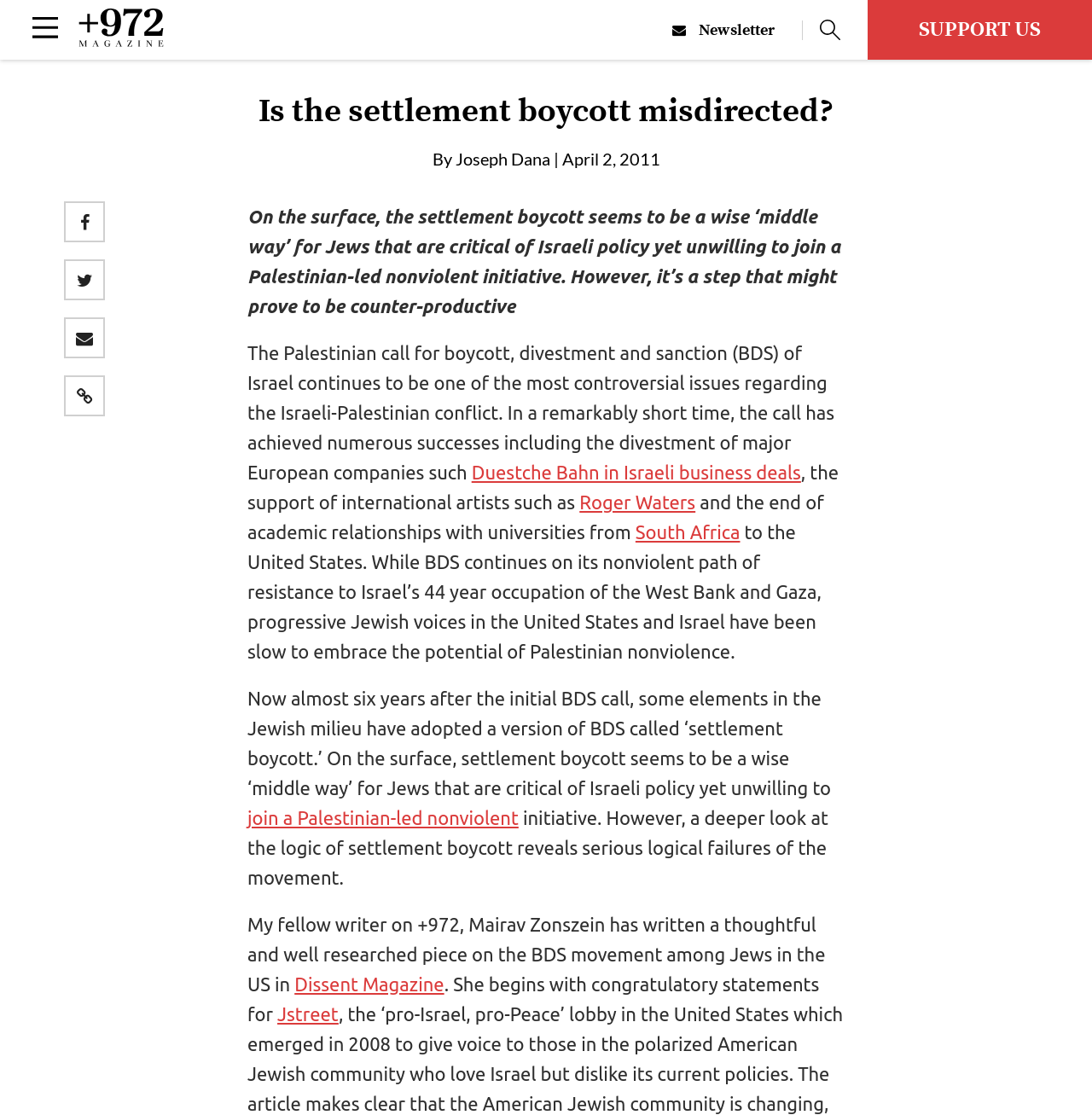Please specify the bounding box coordinates of the element that should be clicked to execute the given instruction: 'Follow +972 Magazine on social media'. Ensure the coordinates are four float numbers between 0 and 1, expressed as [left, top, right, bottom].

[0.035, 0.431, 0.055, 0.453]